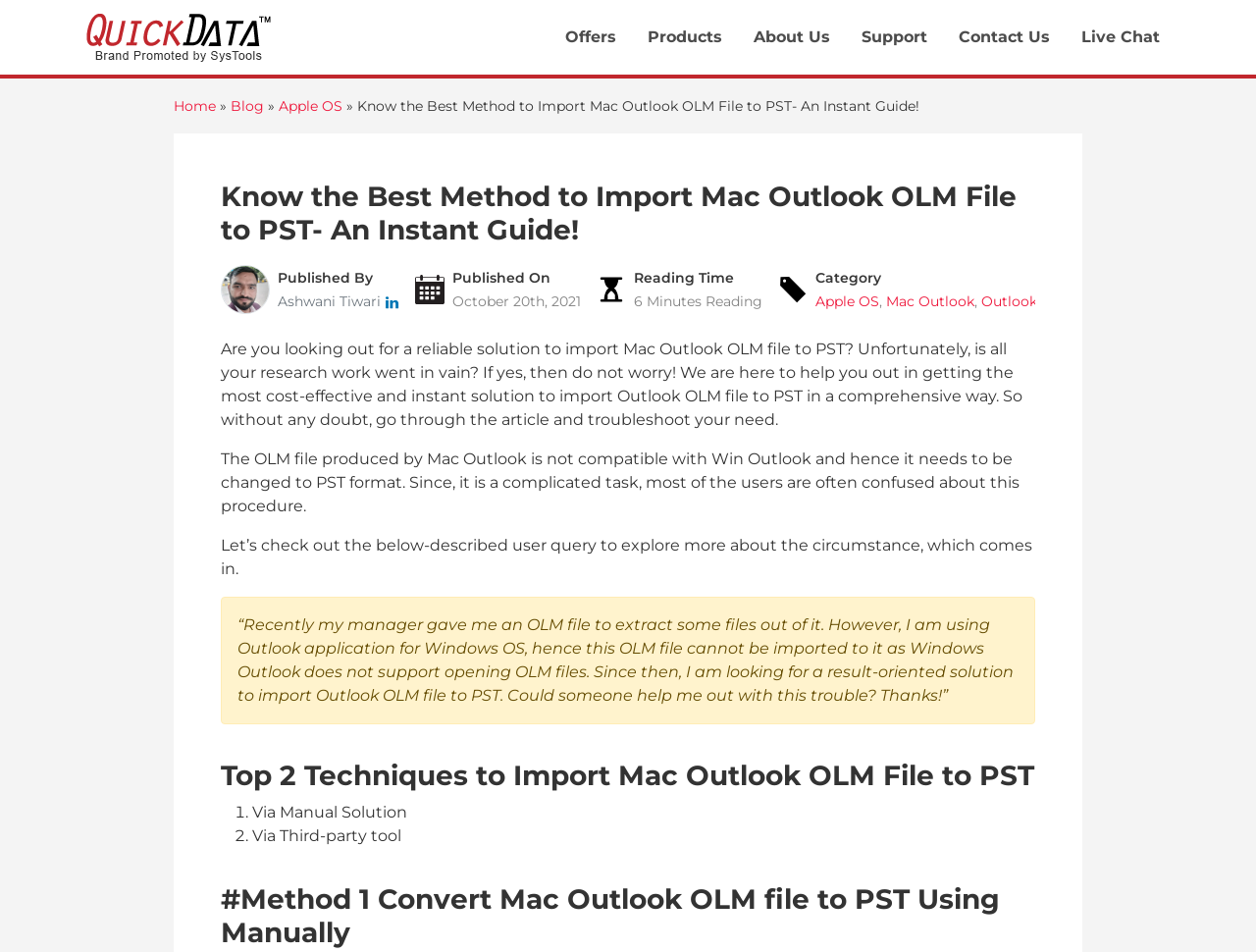Identify the first-level heading on the webpage and generate its text content.

Know the Best Method to Import Mac Outlook OLM File to PST- An Instant Guide!